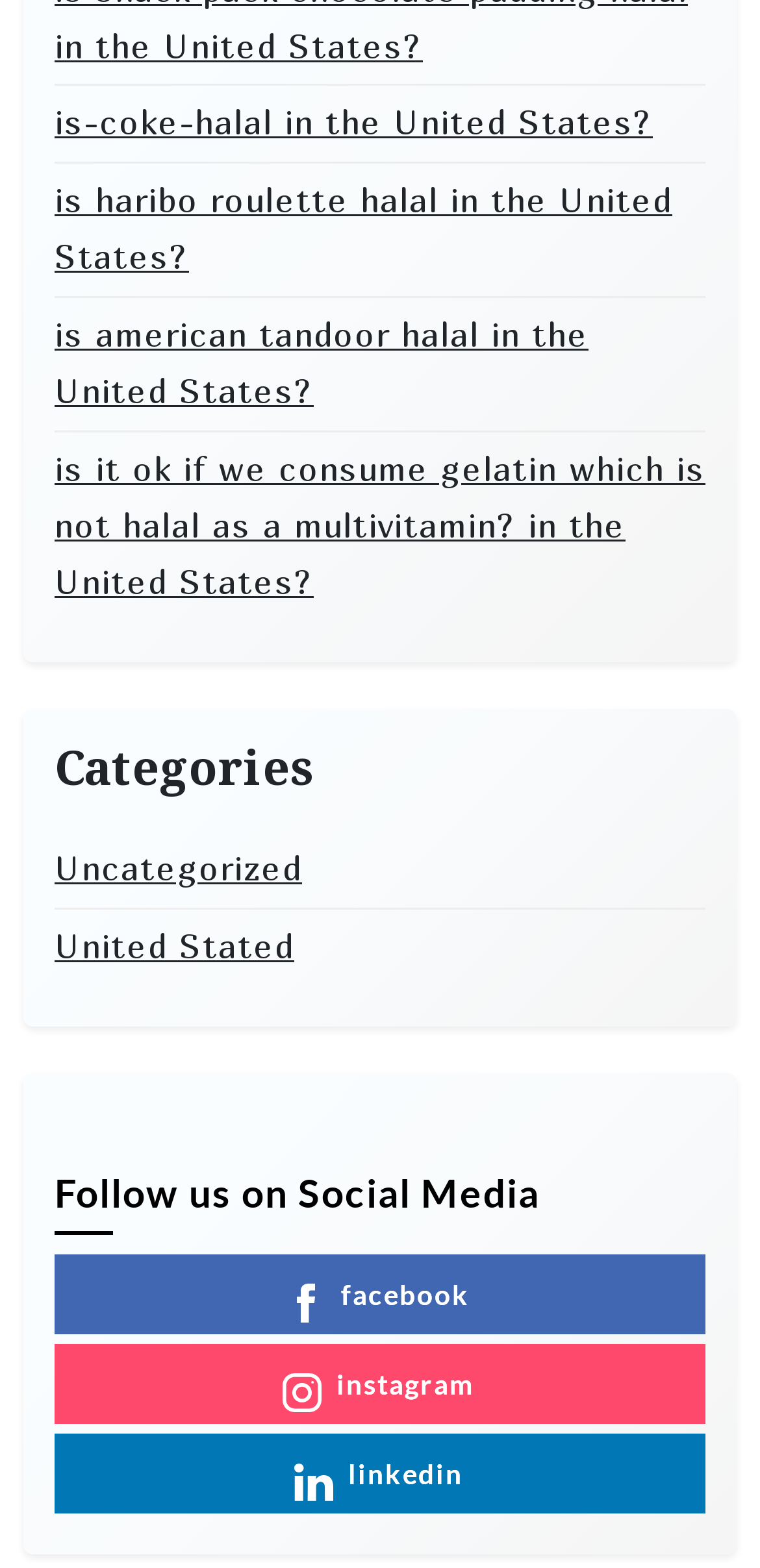Please identify the bounding box coordinates of the clickable area that will allow you to execute the instruction: "Explore 'GFA World Digital Media News Room'".

None